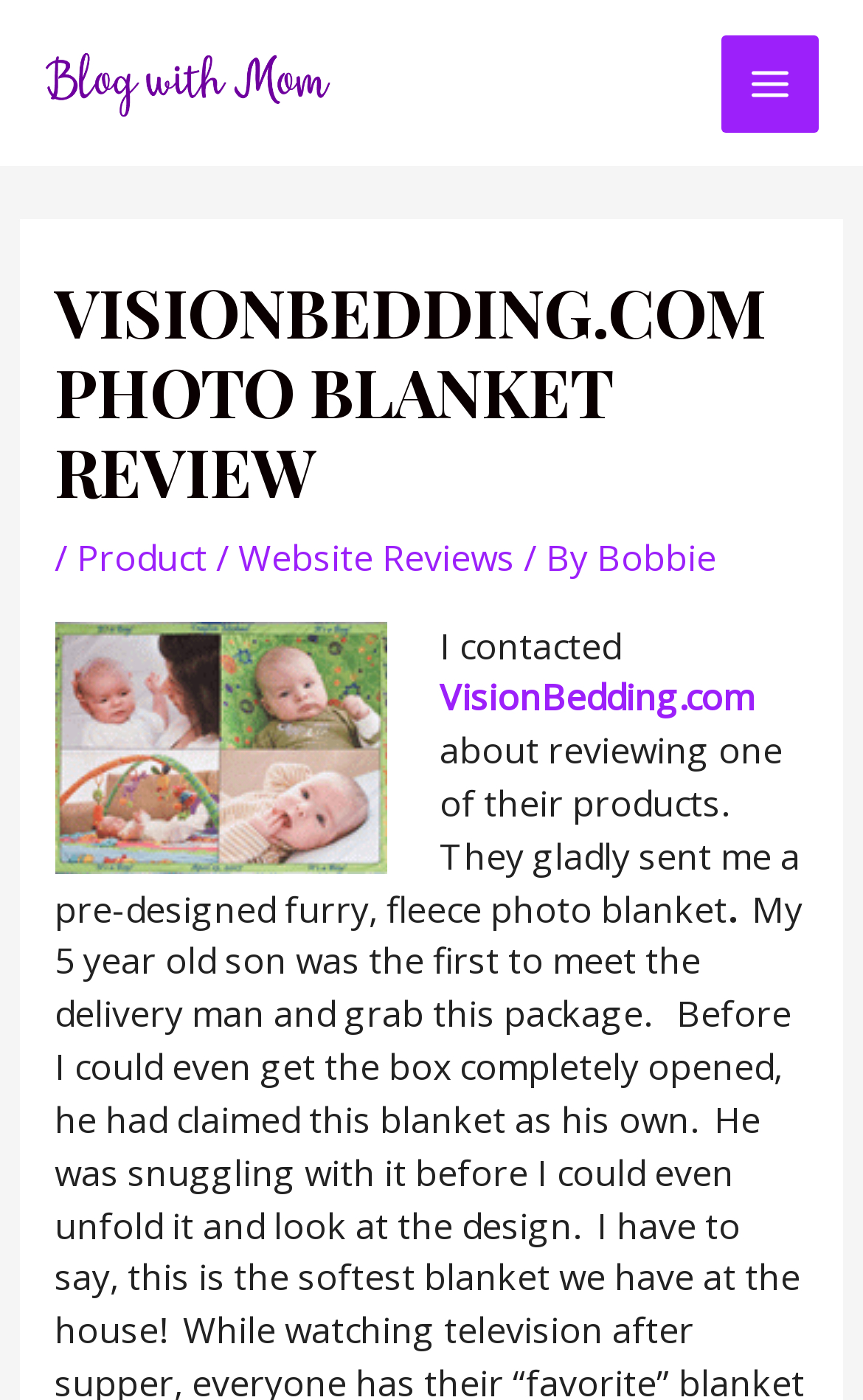Give a one-word or one-phrase response to the question:
What is the age of the person who first met the product?

5 years old